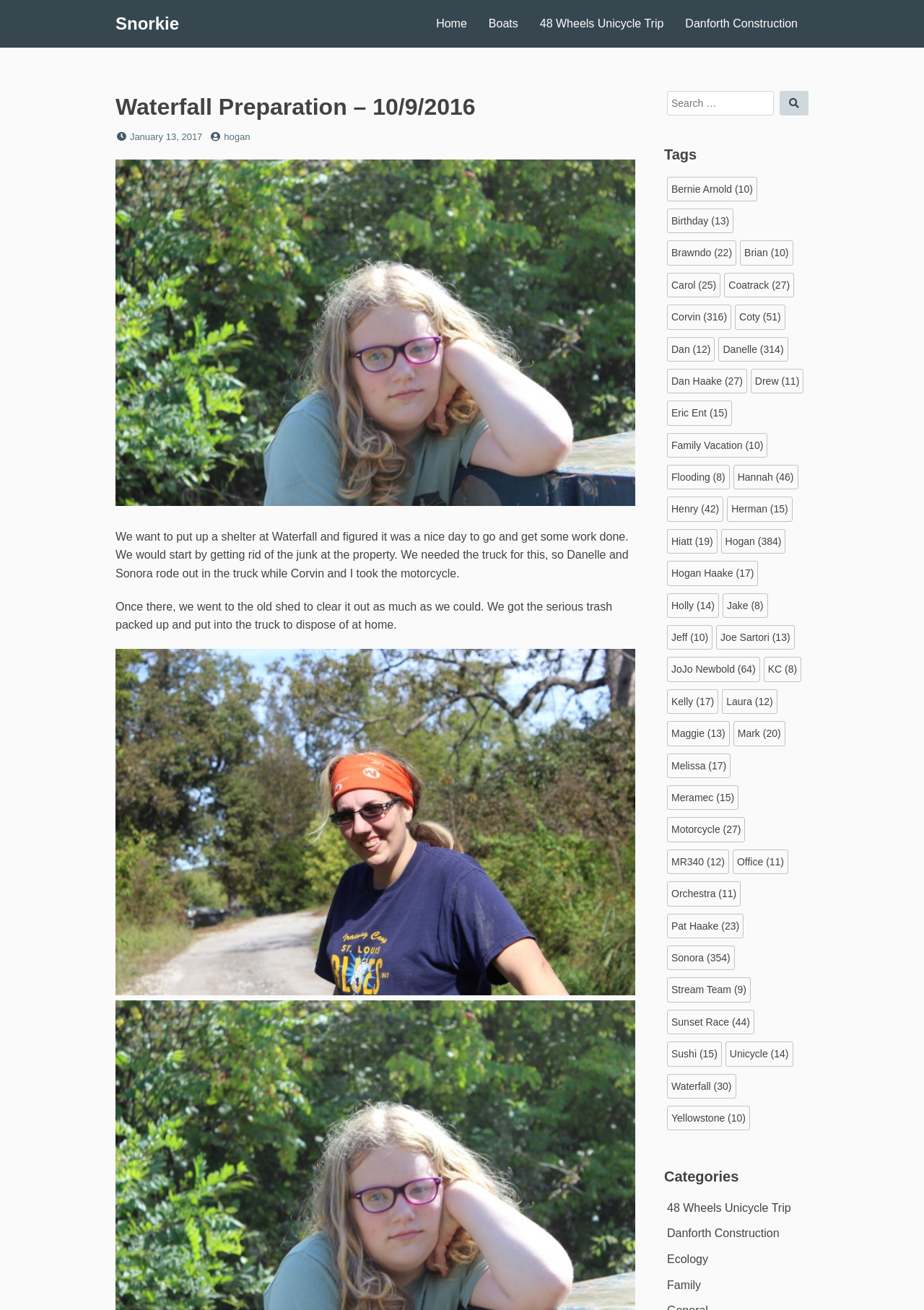How many links are in the navigation section?
Please answer the question as detailed as possible.

I counted the number of links in the navigation section, which starts with the 'Tags' heading. There are 27 links in total, each with a name and a number of items in parentheses.